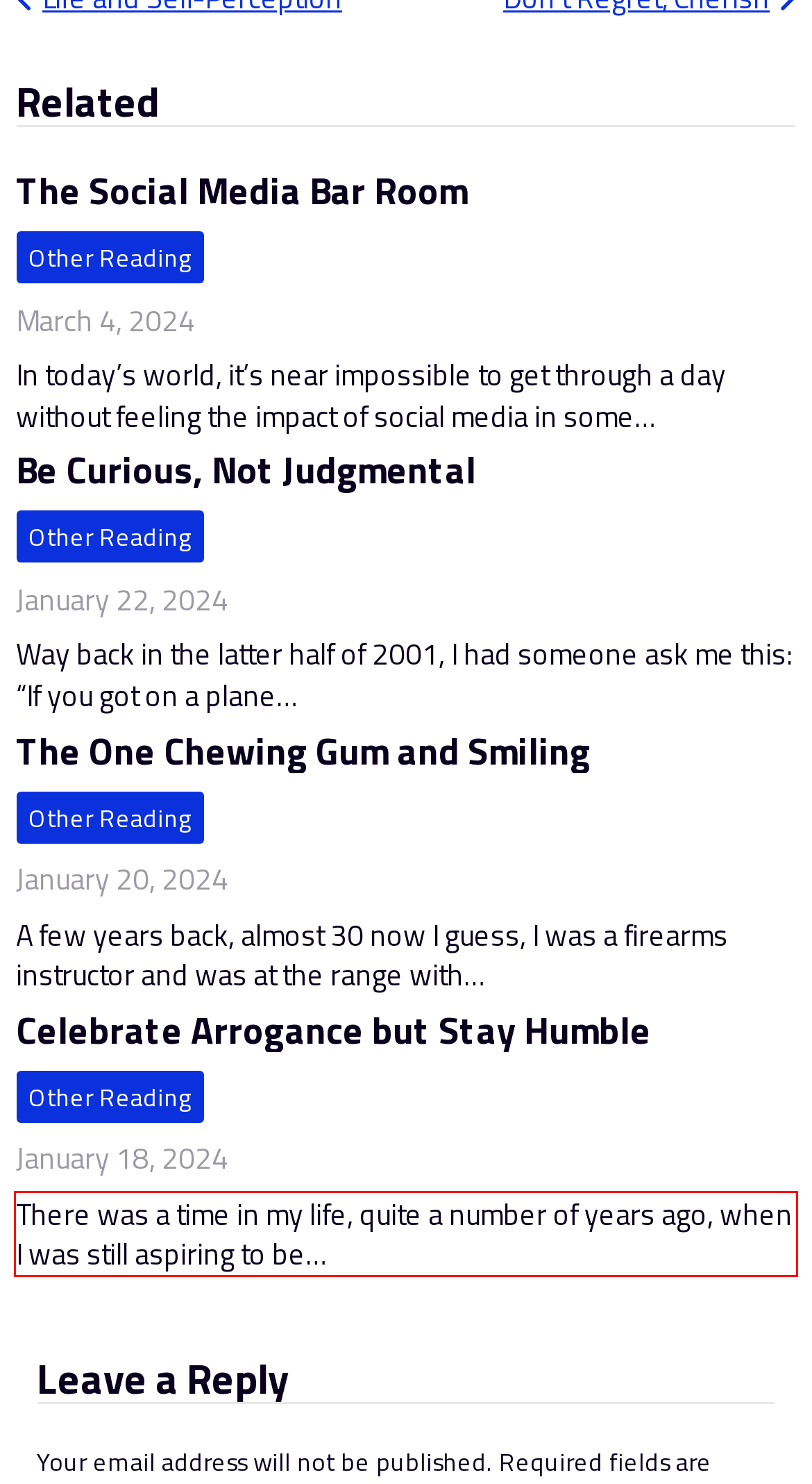Please identify and extract the text content from the UI element encased in a red bounding box on the provided webpage screenshot.

There was a time in my life, quite a number of years ago, when I was still aspiring to be…